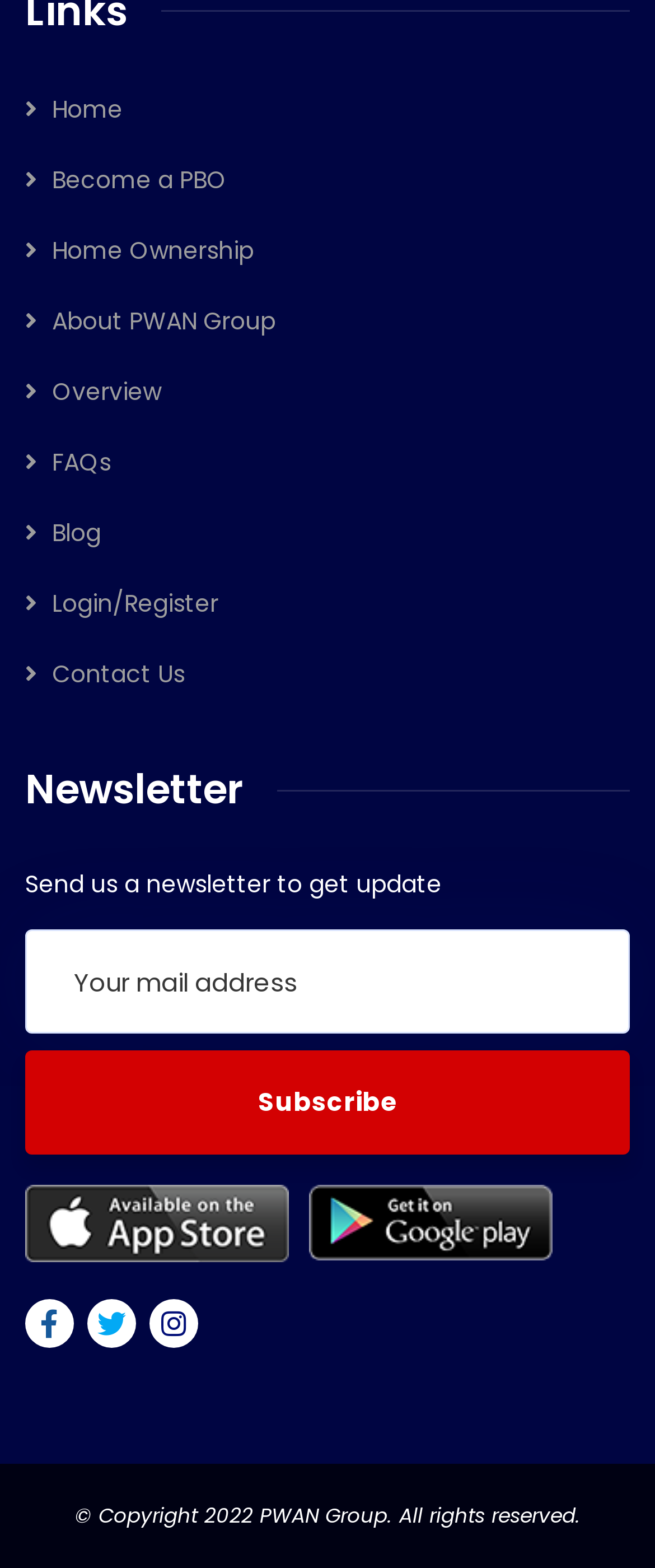Show the bounding box coordinates of the region that should be clicked to follow the instruction: "Subscribe to the newsletter."

[0.038, 0.67, 0.962, 0.737]